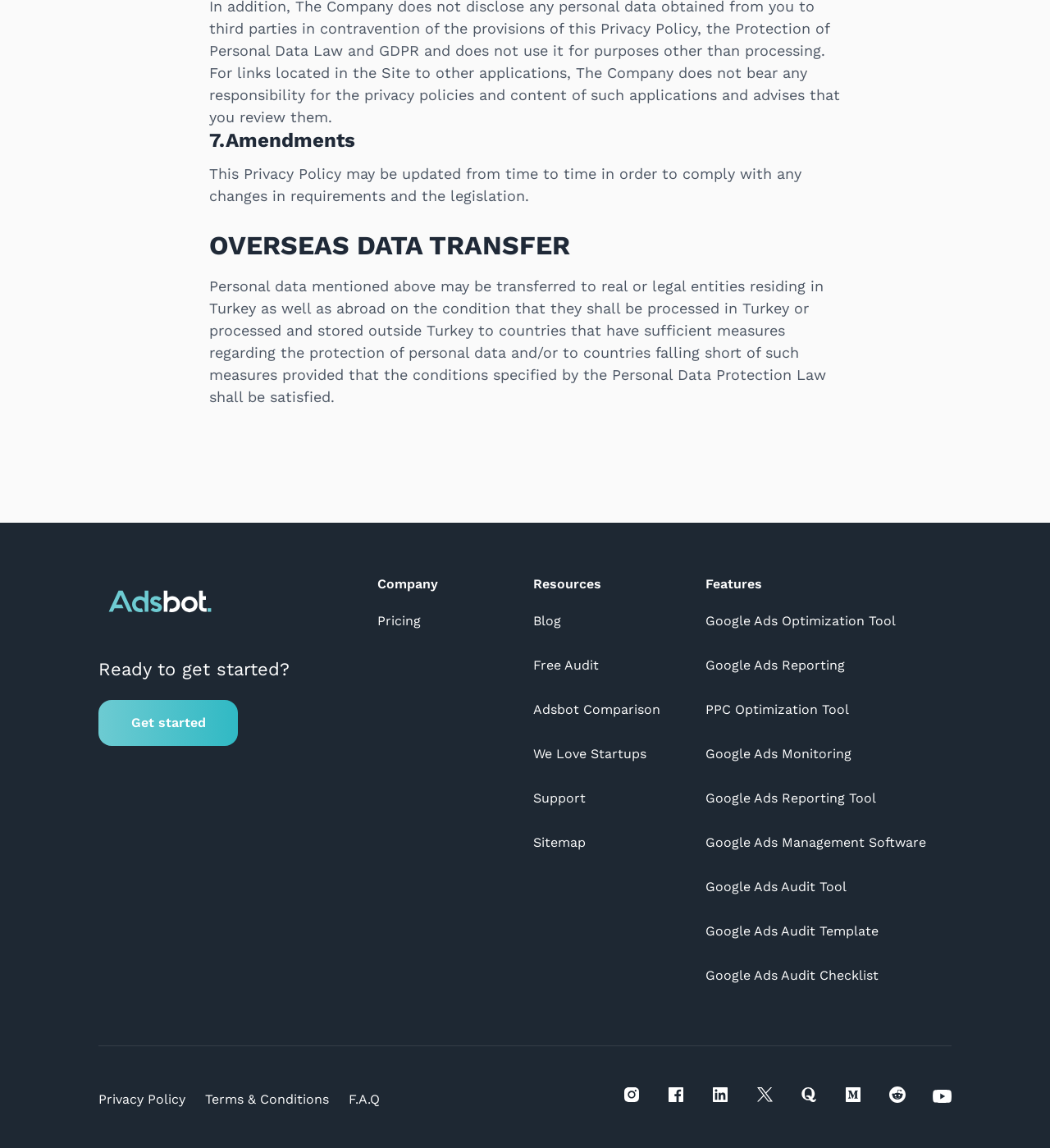Give a concise answer using one word or a phrase to the following question:
How many links are in the footer section?

9